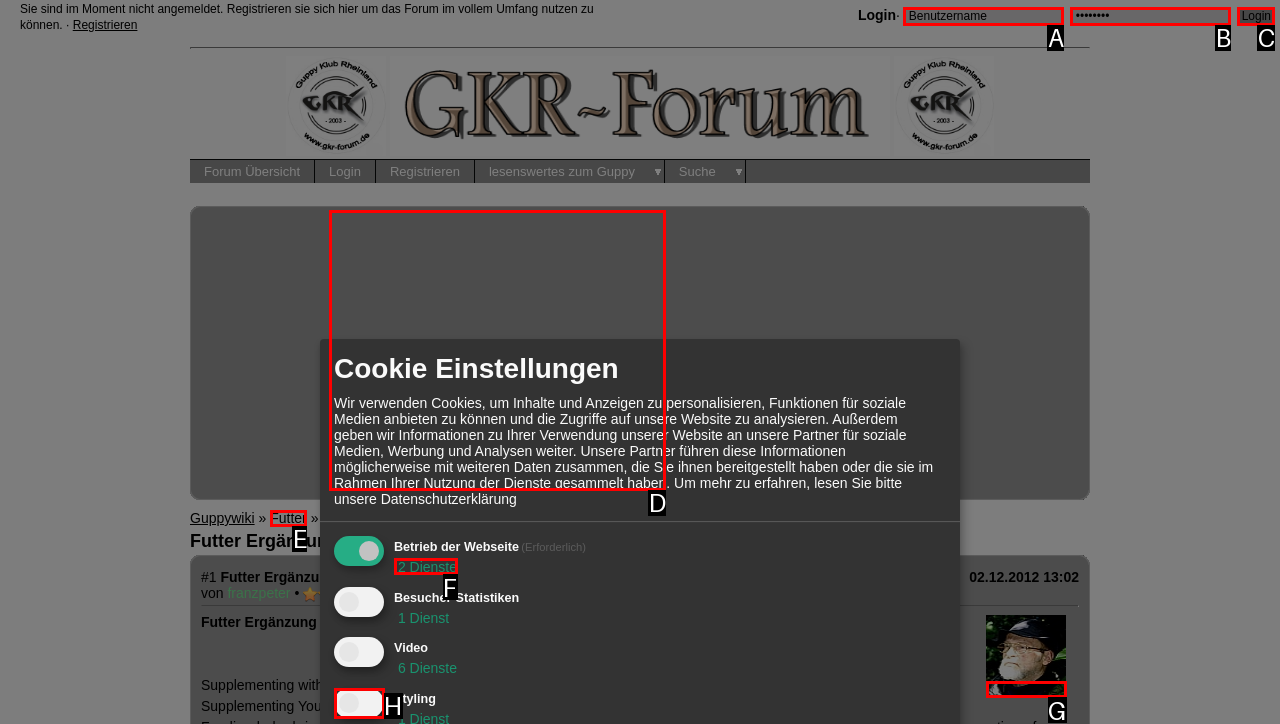Select the correct option from the given choices to perform this task: log in. Provide the letter of that option.

C